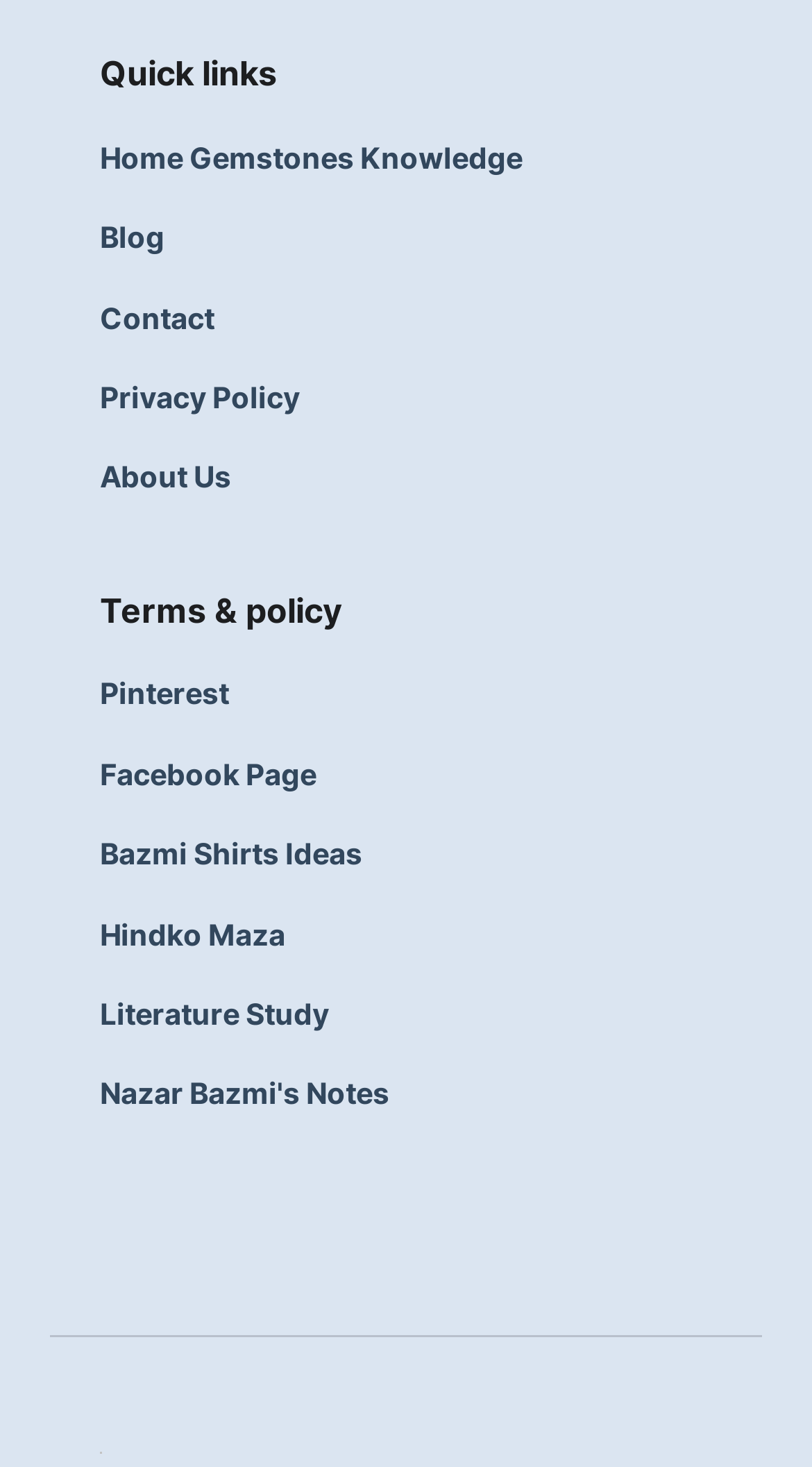Answer in one word or a short phrase: 
What is the last link in the quick links section?

Literature Study